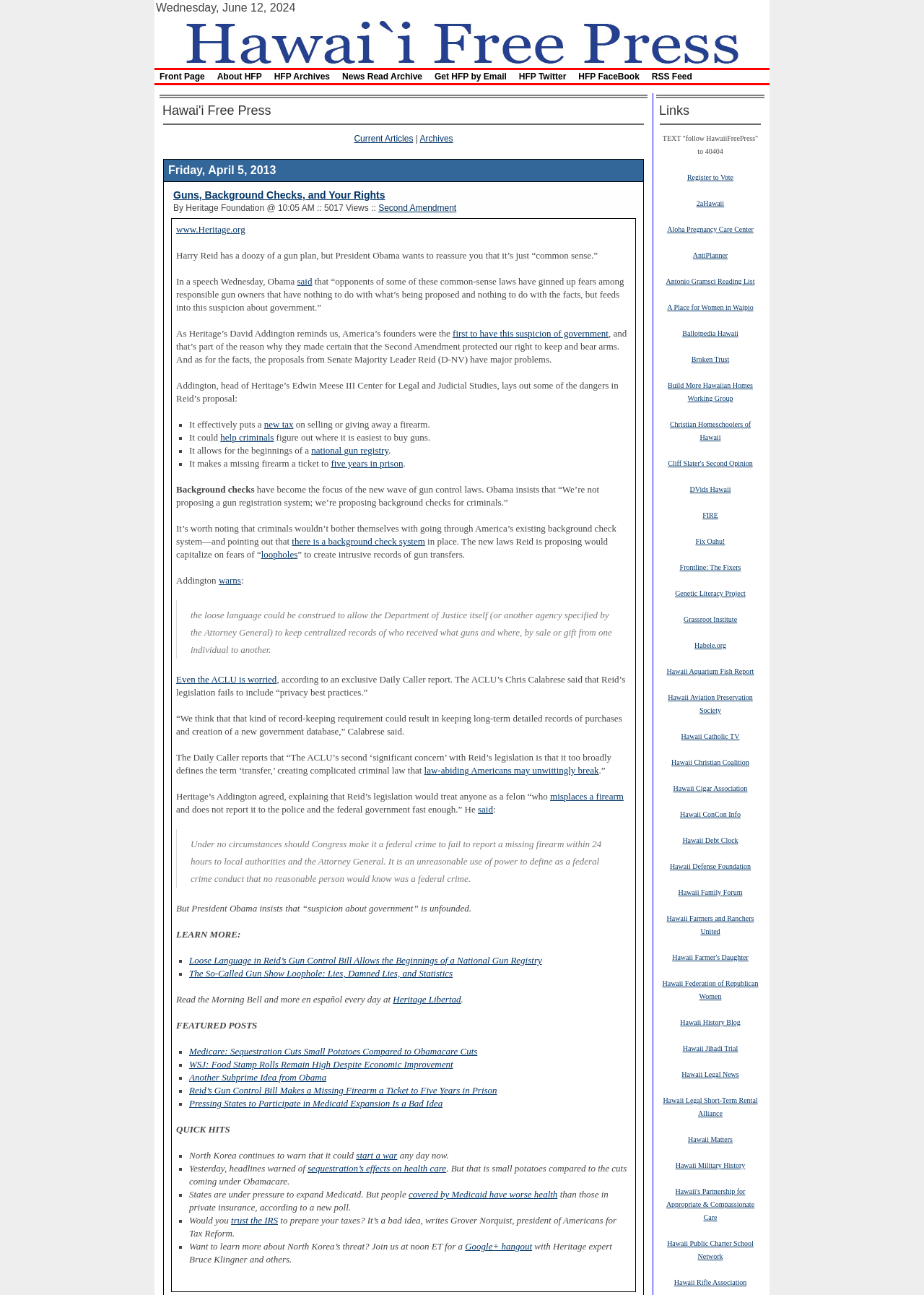Detail the webpage's structure and highlights in your description.

The webpage is the front page of the Hawaii Free Press, a news website. At the top, there is a navigation bar with links to various sections of the website, including the front page, archives, and news. Below the navigation bar, there is a table with three columns, containing the date, a logo, and a set of links to social media platforms and an RSS feed.

The main content of the page is an article titled "Guns, Background Checks, and Your Rights" by the Heritage Foundation. The article discusses the gun control proposals of Senate Majority Leader Harry Reid and President Obama, and argues that they would lead to a national gun registry and infringe on Second Amendment rights. The article cites concerns from the ACLU about the legislation's lack of privacy protections and its broad definition of "transfer," which could lead to complicated criminal law.

The article is divided into sections, with headings and bullet points highlighting the dangers of Reid's proposal. There are also links to related articles and resources, including a report from the Daily Caller and a post from Heritage Libertad.

At the bottom of the page, there are links to featured posts and a call to action to read the Morning Bell, a daily newsletter from the Heritage Foundation.